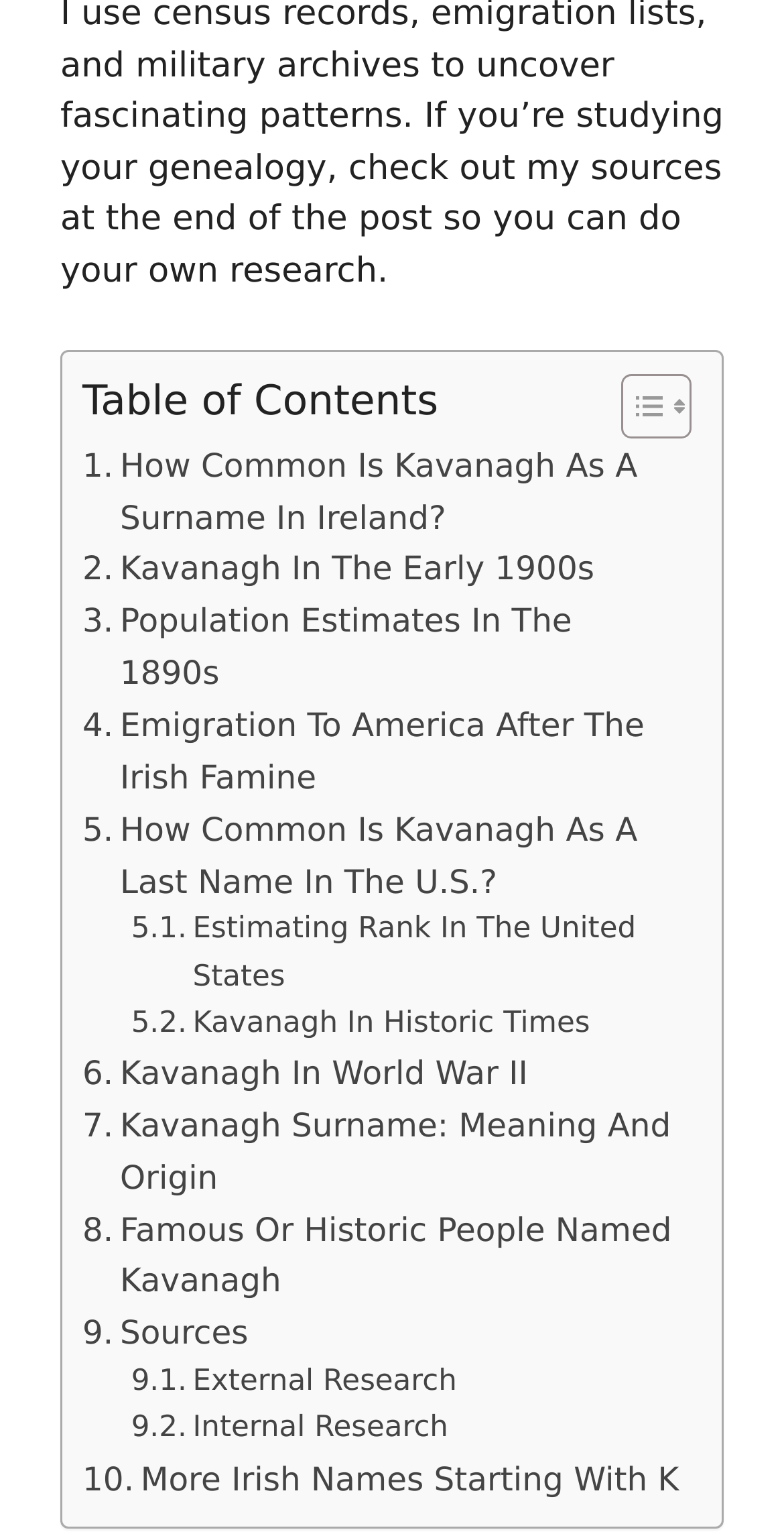Pinpoint the bounding box coordinates of the element you need to click to execute the following instruction: "Read about Kavanagh in the early 1900s". The bounding box should be represented by four float numbers between 0 and 1, in the format [left, top, right, bottom].

[0.105, 0.354, 0.758, 0.388]